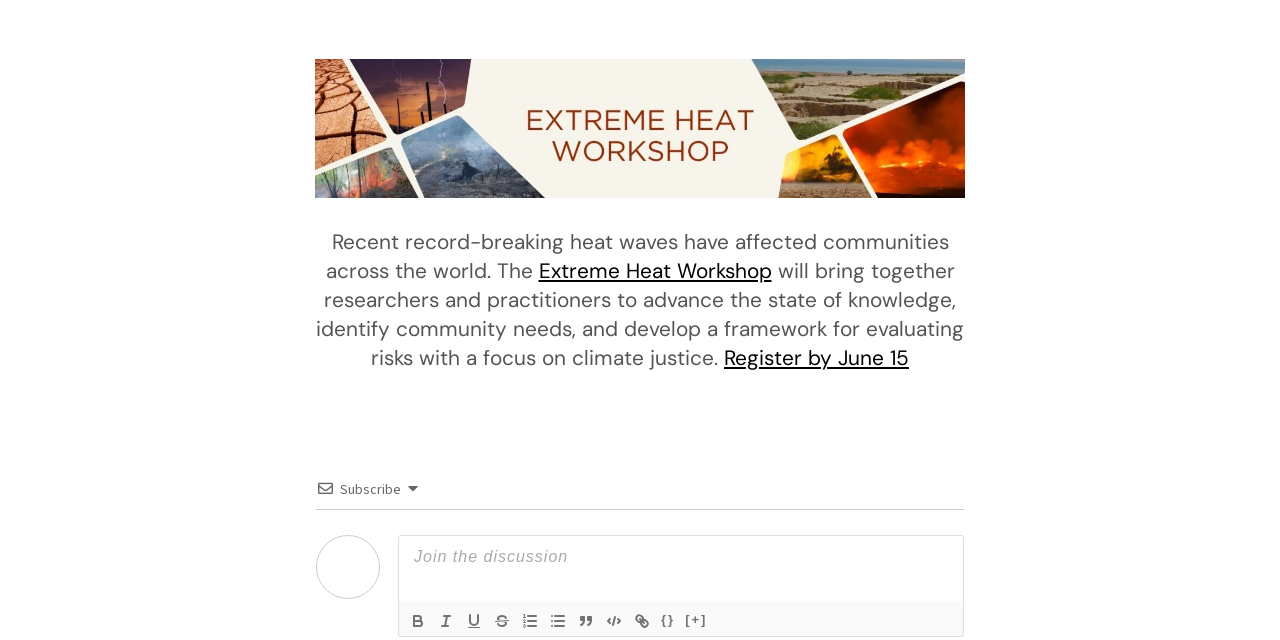Use a single word or phrase to answer the question: What is the image at the top-right corner of the page?

guest